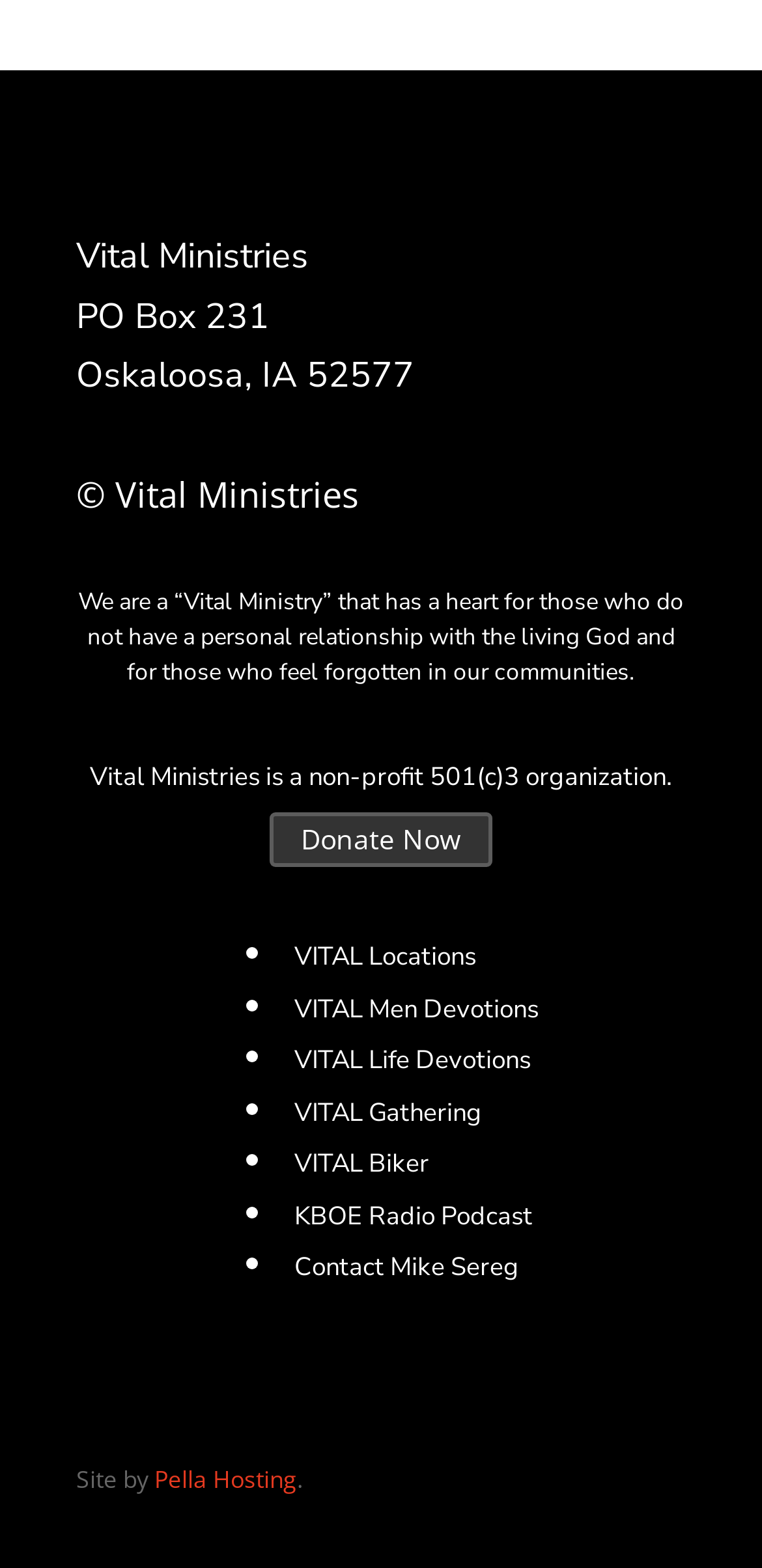What are the different initiatives of Vital Ministries?
Use the image to give a comprehensive and detailed response to the question.

The webpage lists several initiatives of Vital Ministries, including VITAL Locations, VITAL Men Devotions, VITAL Life Devotions, VITAL Gathering, VITAL Biker, and KBOE Radio Podcast, which are all linked from the webpage.